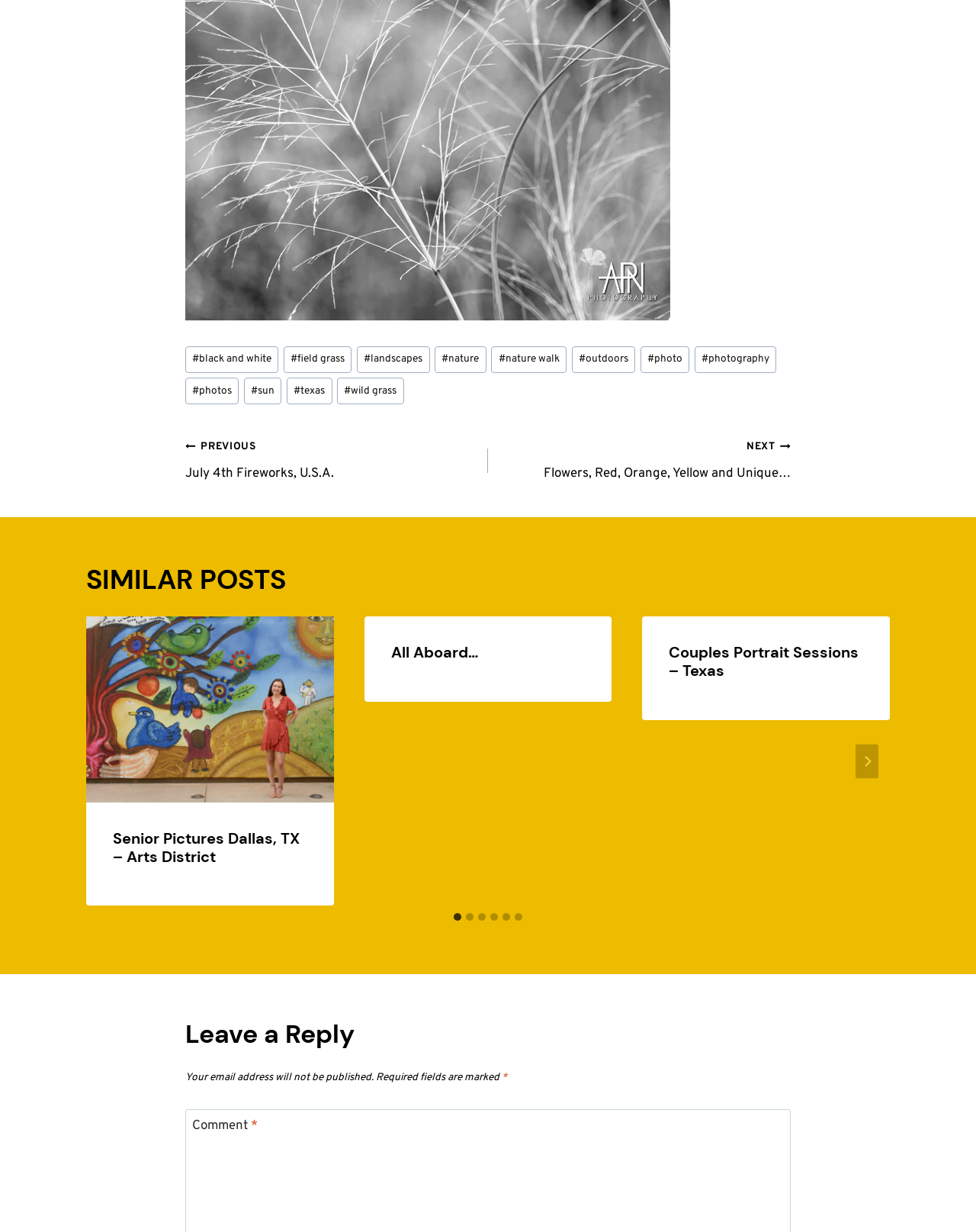Determine the bounding box coordinates of the region I should click to achieve the following instruction: "Go to the 'NEXT Flowers, Red, Orange, Yellow and Unique…' page". Ensure the bounding box coordinates are four float numbers between 0 and 1, i.e., [left, top, right, bottom].

[0.5, 0.354, 0.81, 0.393]